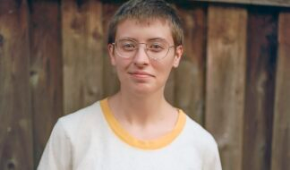Detail every significant feature and component of the image.

The image features an individual with short hair, wearing glasses and a casual white sweater with an orange collar, smiling gently while standing outdoors. The backdrop consists of a wooden fence, suggesting a relaxed and informal setting. This photograph is identified as "Meggie Ramm. Courtesy photo," likely capturing the essence and personality of the Michigan graphic novelist, whom the accompanying article highlights. Ramm is noted for drawing inspiration from nature, intertwining personal experiences with her artistic endeavors.